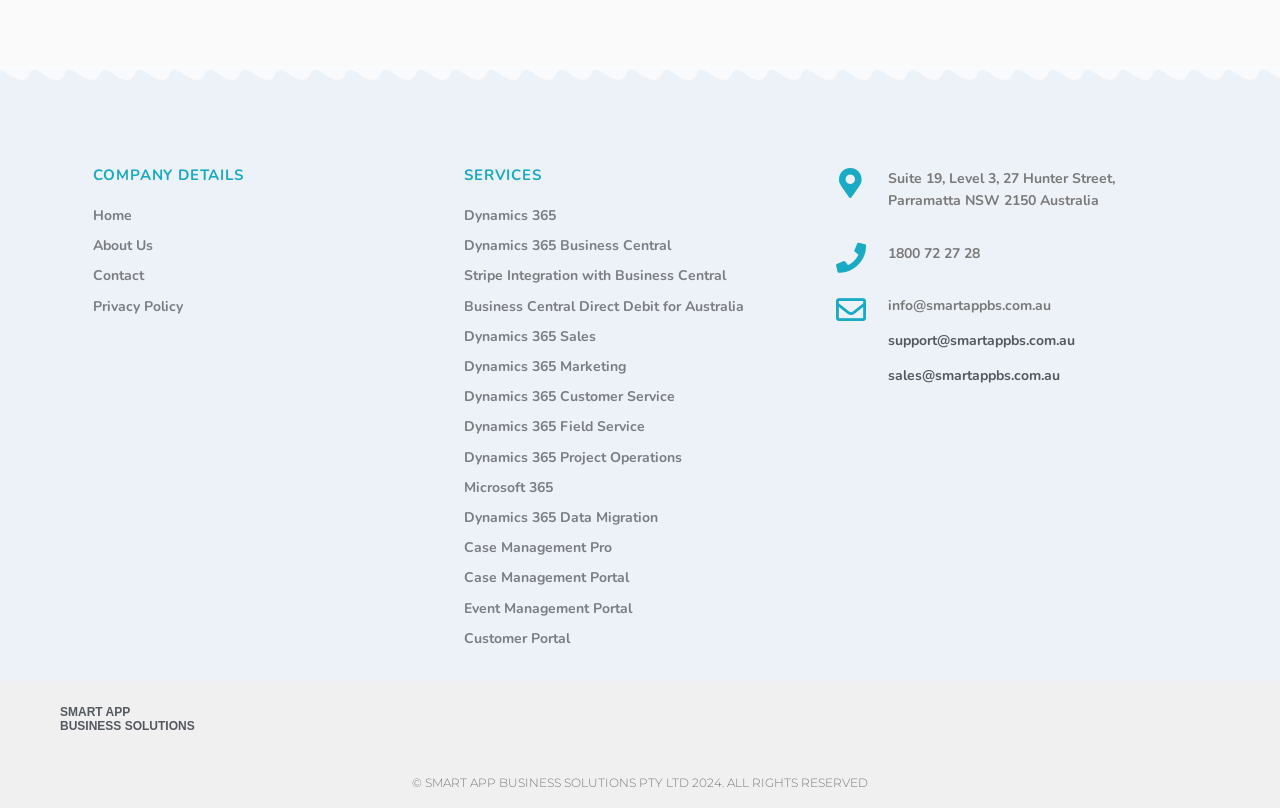What is the address of the company?
Could you give a comprehensive explanation in response to this question?

I looked for the address of the company and found it in the heading element, which states 'Suite 19, Level 3, 27 Hunter Street, Parramatta NSW 2150 Australia'.